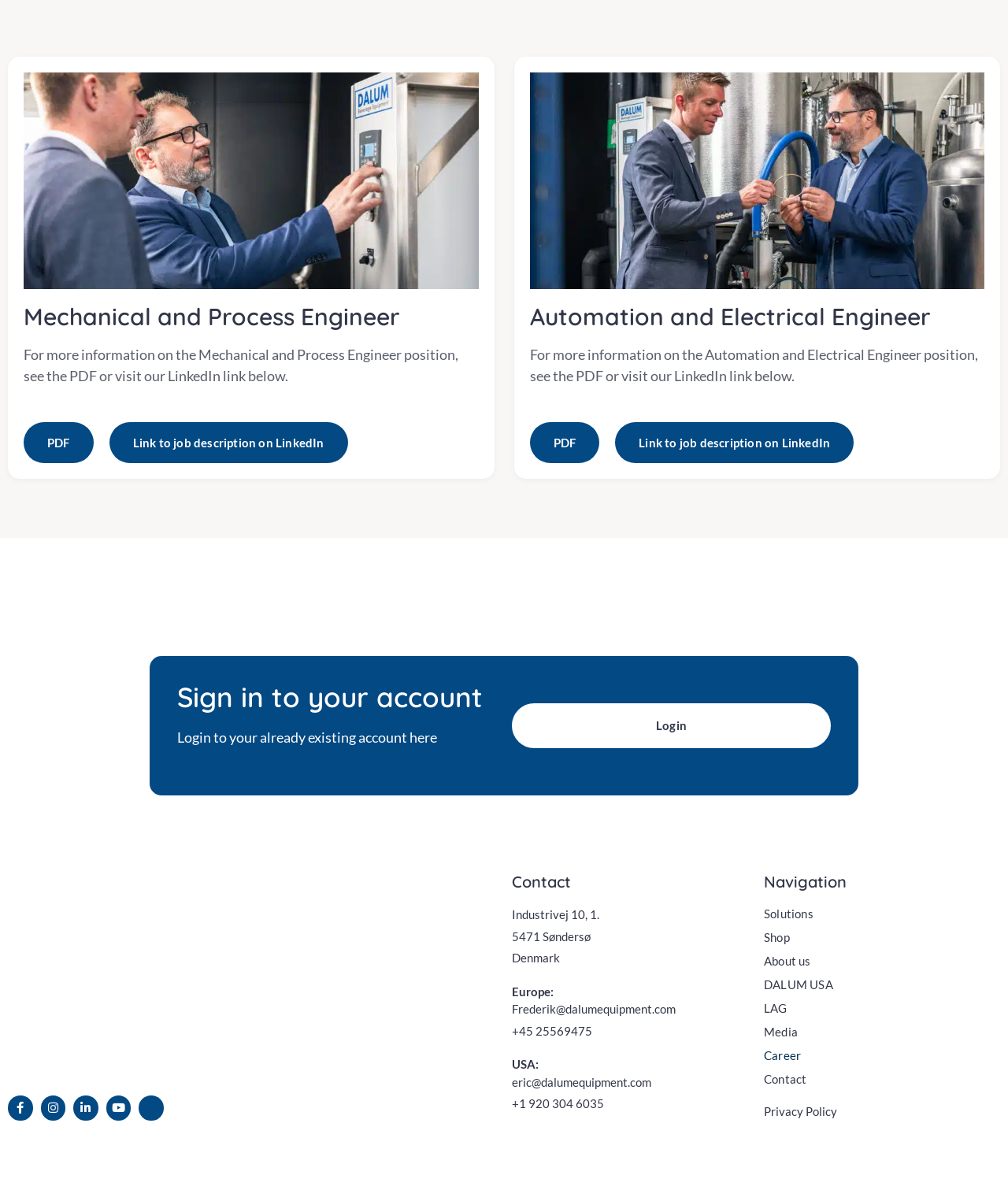Pinpoint the bounding box coordinates of the element you need to click to execute the following instruction: "Contact us through email". The bounding box should be represented by four float numbers between 0 and 1, in the format [left, top, right, bottom].

[0.508, 0.833, 0.742, 0.848]